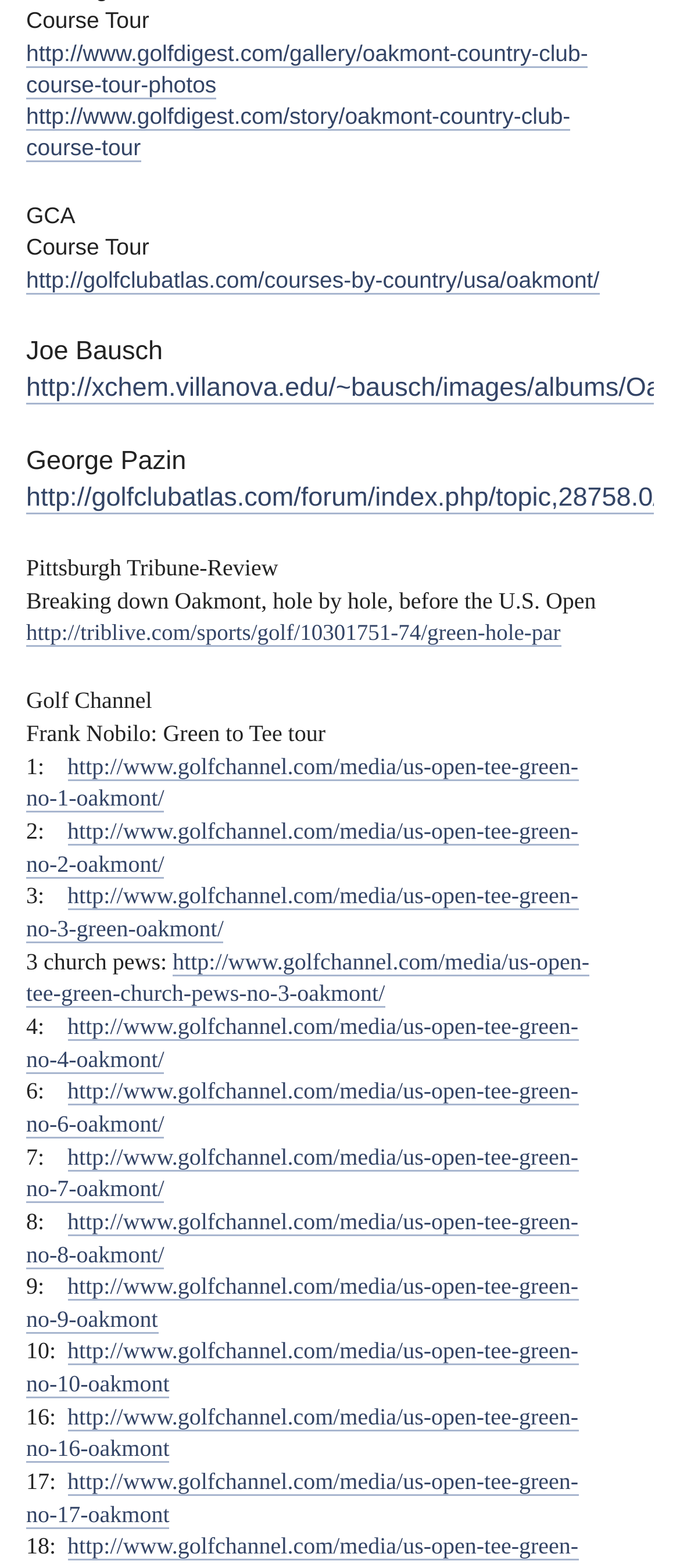What is the name of the author of the article 'Breaking down Oakmont, hole by hole, before the U.S. Open'?
Based on the image, give a concise answer in the form of a single word or short phrase.

Not specified